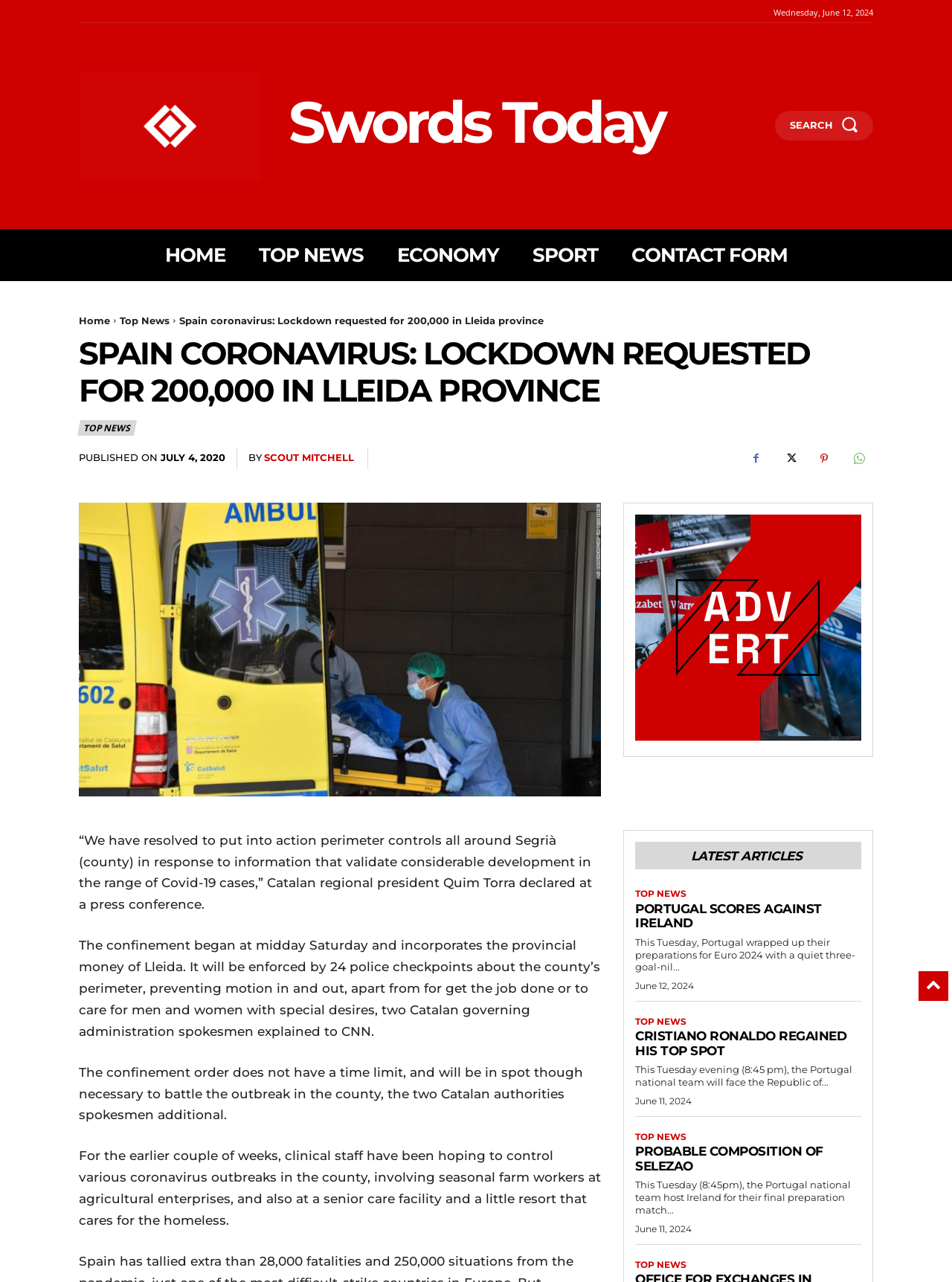Using the webpage screenshot, locate the HTML element that fits the following description and provide its bounding box: "Enterprise".

None